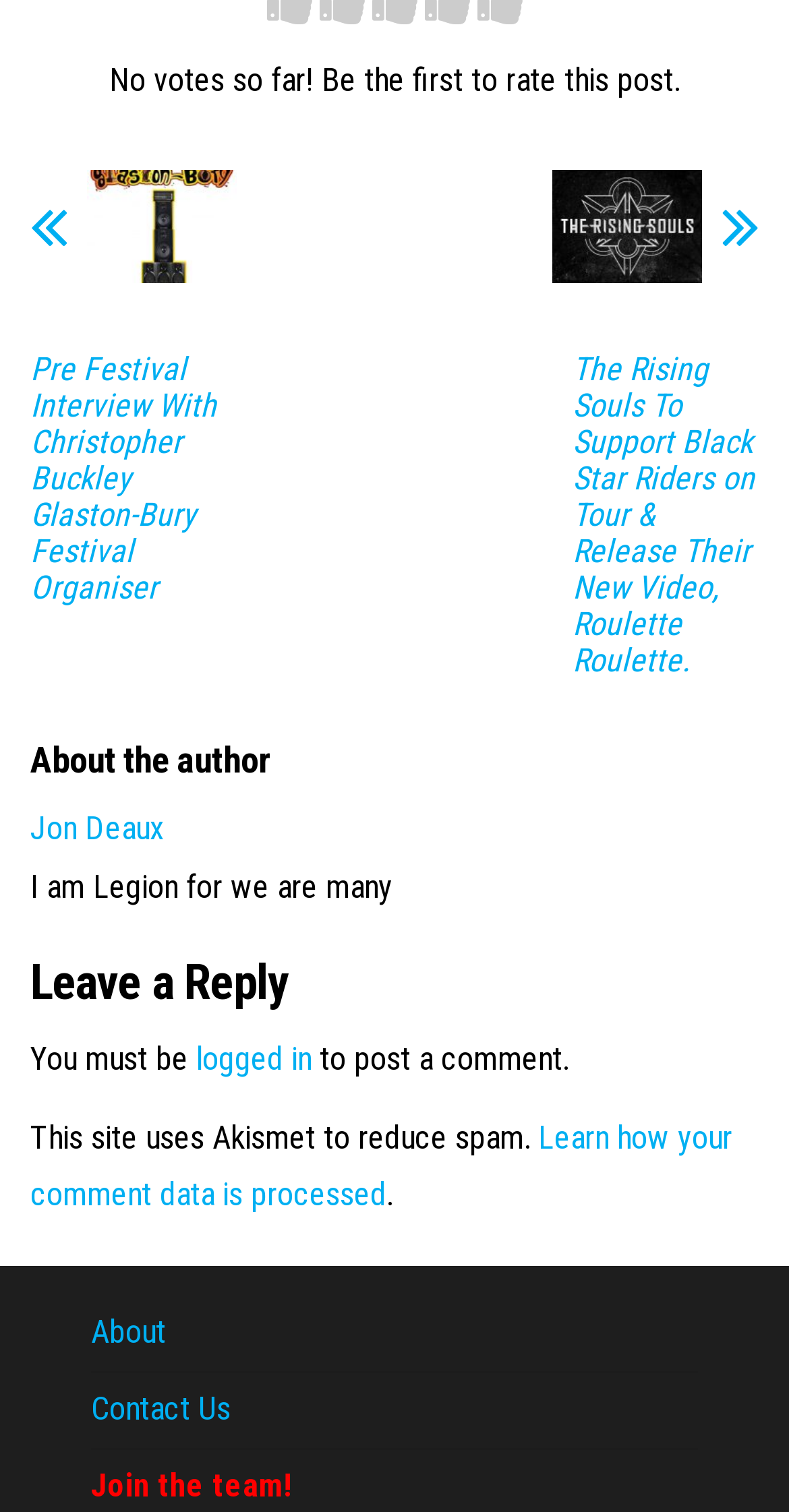Provide the bounding box coordinates of the area you need to click to execute the following instruction: "Click on the link to view the author's profile".

[0.038, 0.535, 0.208, 0.56]